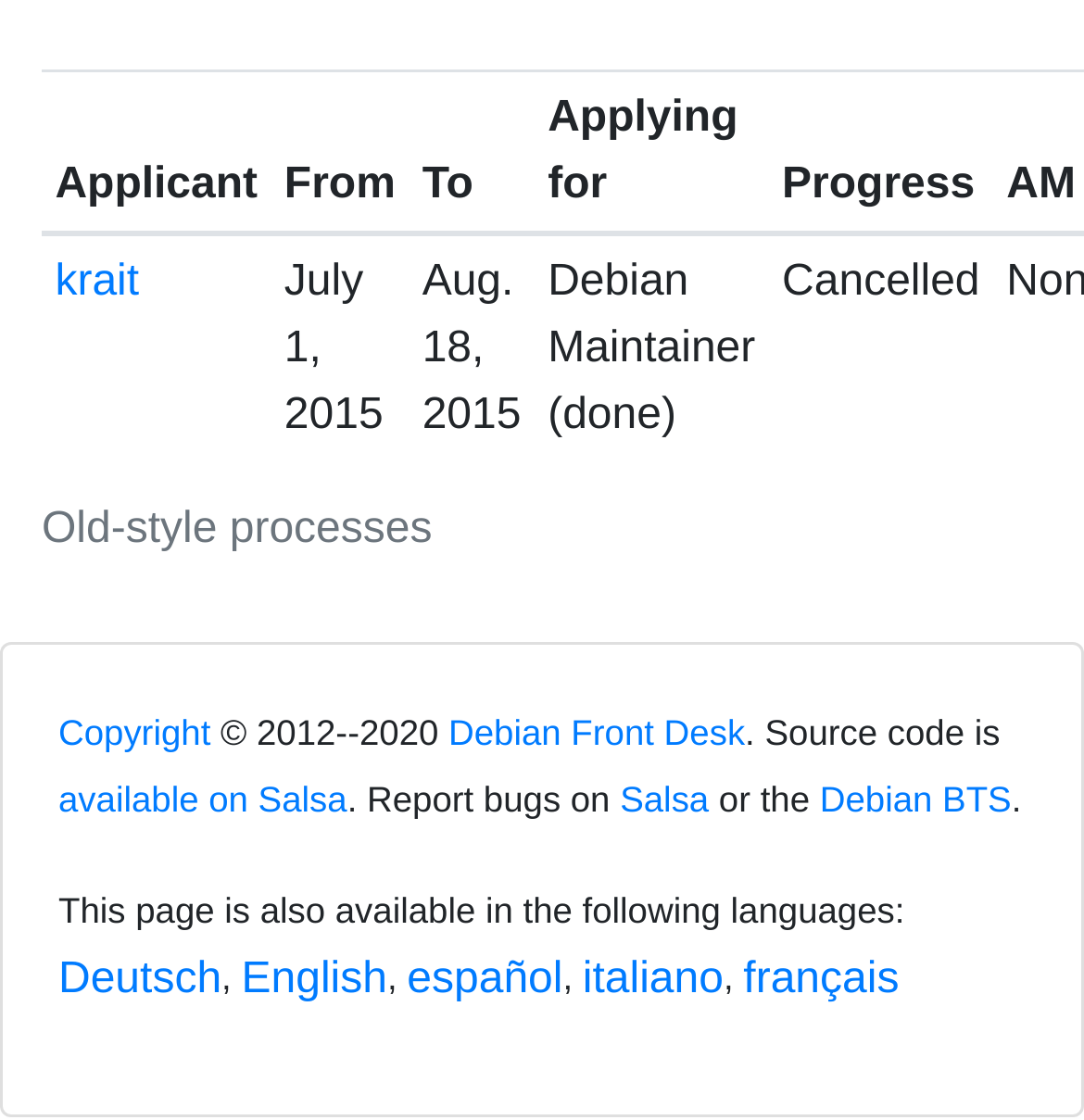Please identify the bounding box coordinates of the element on the webpage that should be clicked to follow this instruction: "Go to the 'Debian Front Desk' page". The bounding box coordinates should be given as four float numbers between 0 and 1, formatted as [left, top, right, bottom].

[0.414, 0.635, 0.687, 0.672]